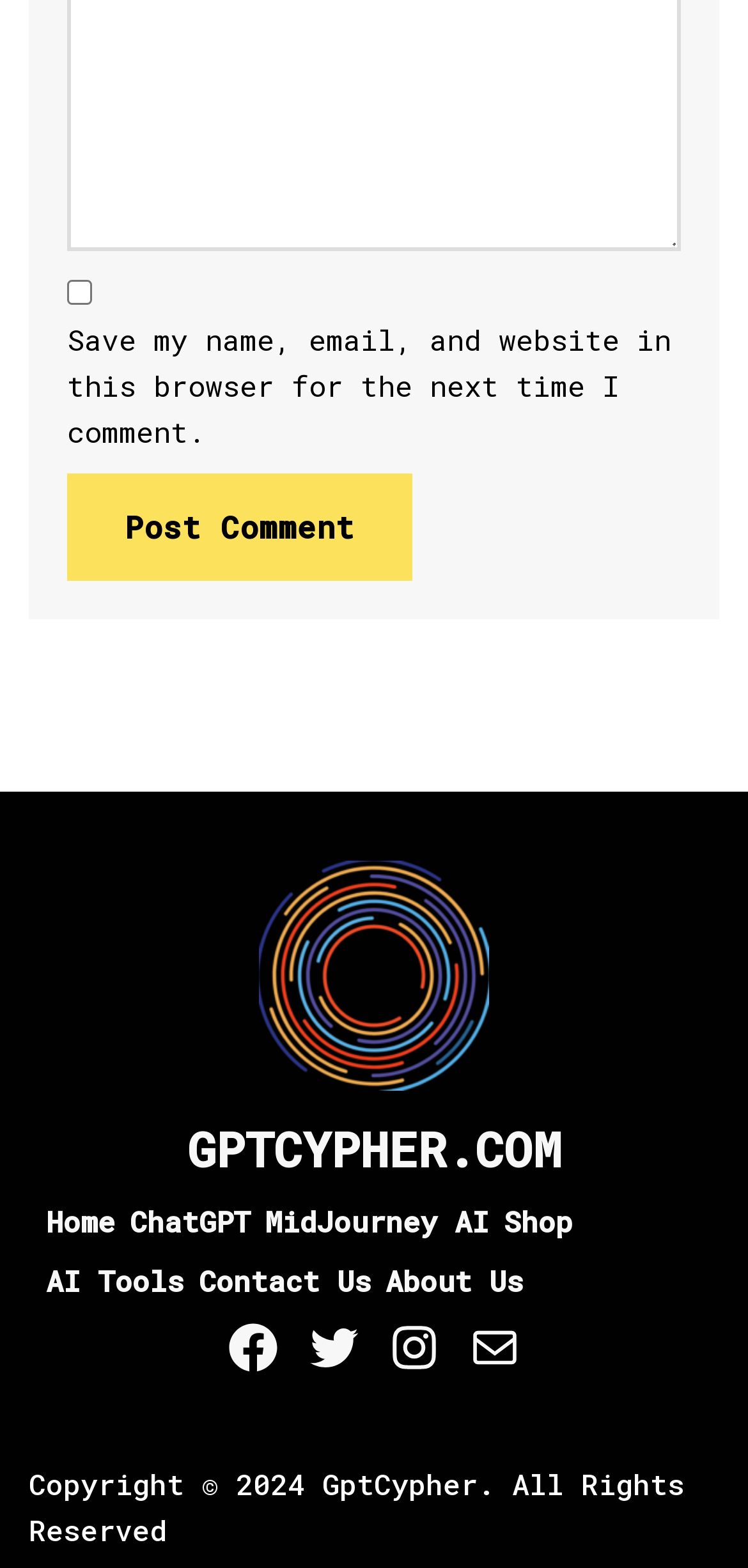Respond with a single word or phrase to the following question:
What is the name of the website?

GptCypher.com